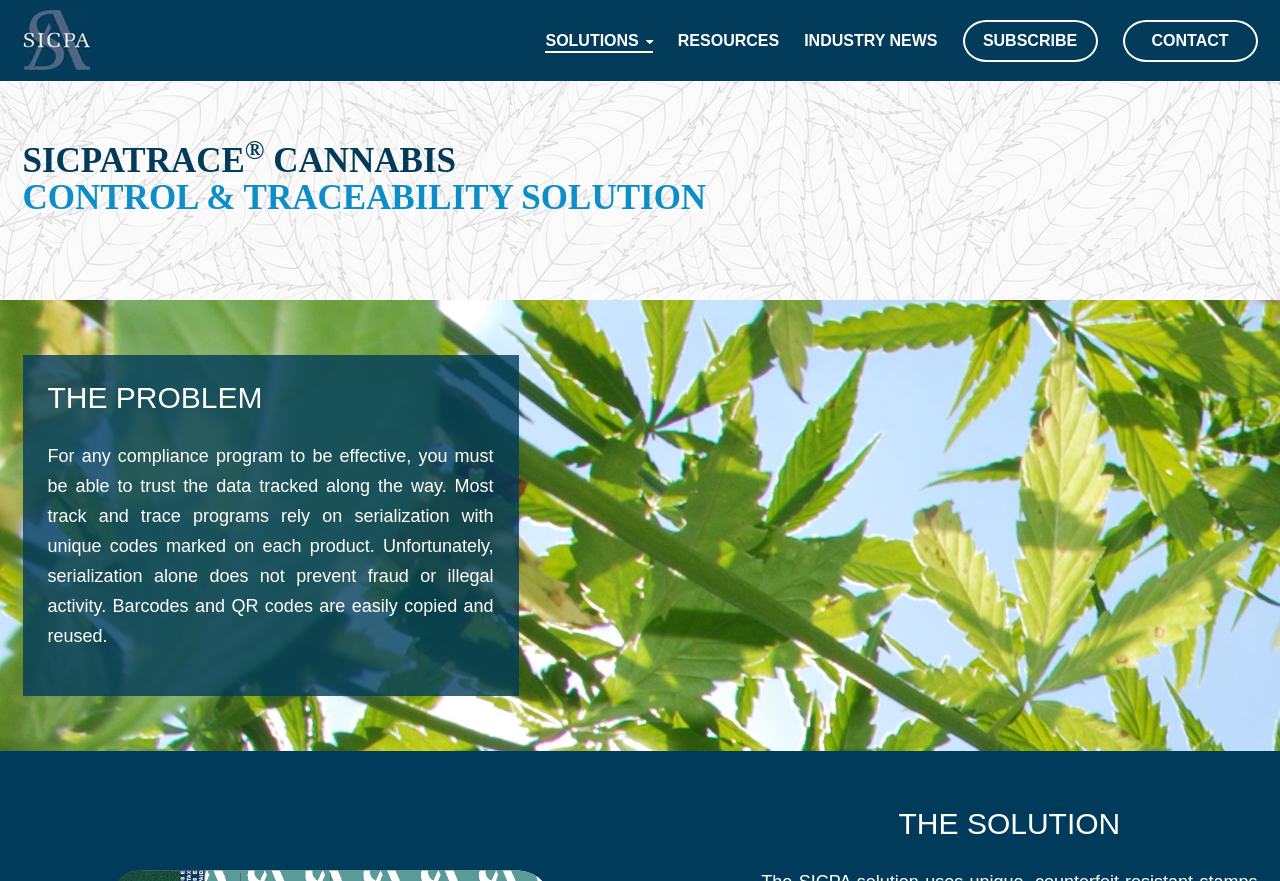Given the following UI element description: "Solutions", find the bounding box coordinates in the webpage screenshot.

[0.426, 0.036, 0.51, 0.056]